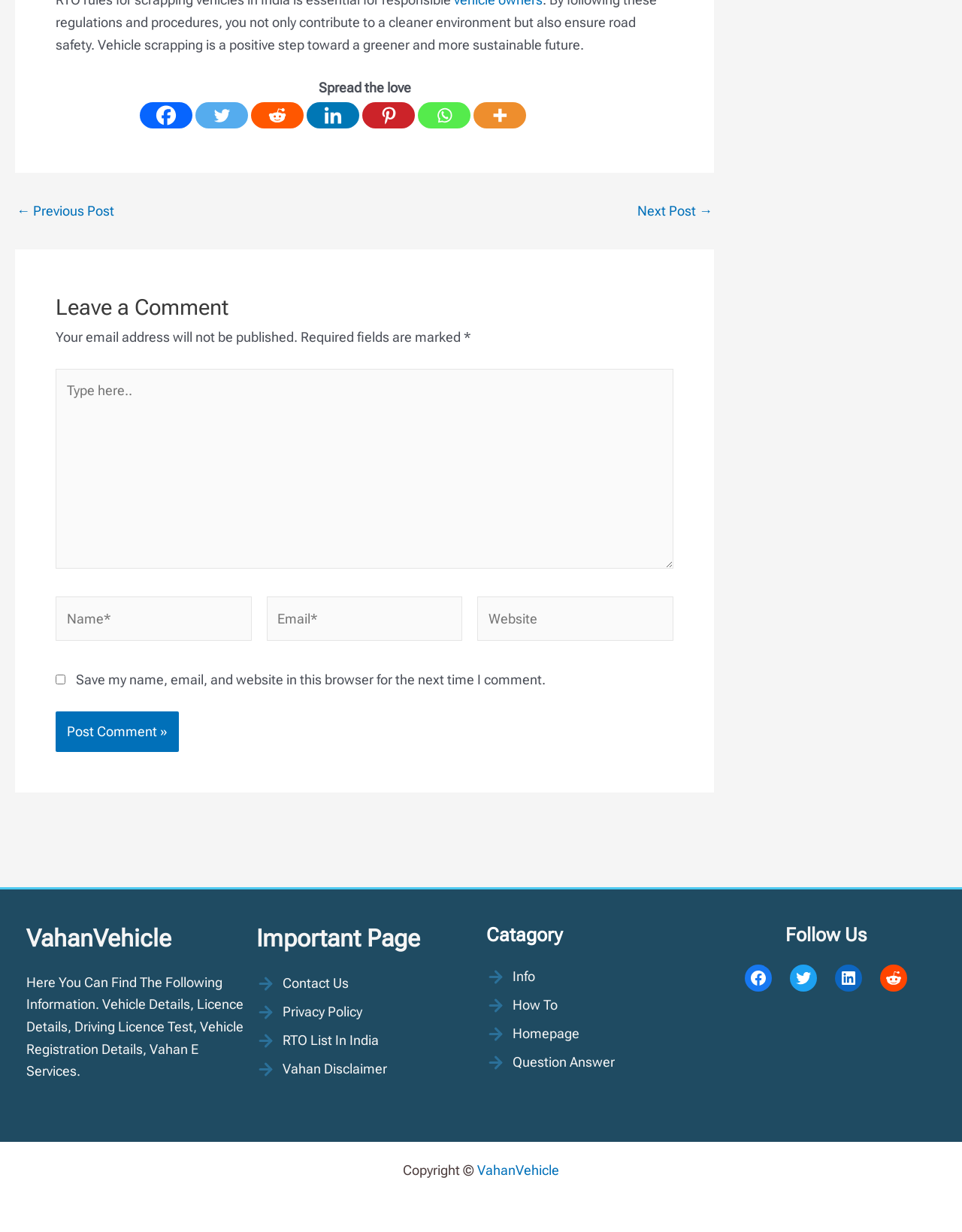Please determine the bounding box coordinates for the UI element described here. Use the format (top-left x, top-left y, bottom-right x, bottom-right y) with values bounded between 0 and 1: title="More"

[0.492, 0.083, 0.546, 0.104]